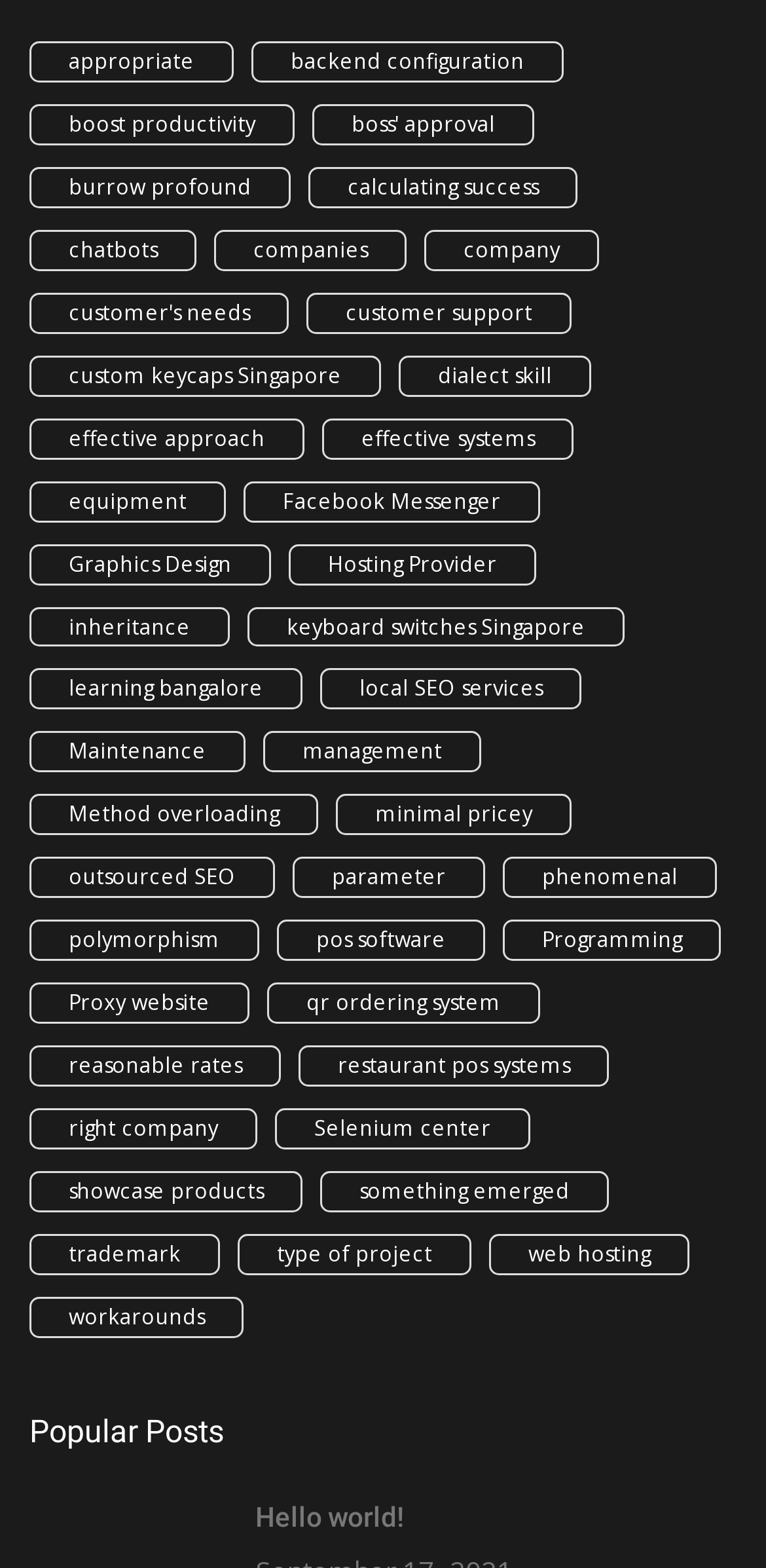Please identify the bounding box coordinates of the area I need to click to accomplish the following instruction: "View 'Hello world!' post".

[0.333, 0.957, 0.528, 0.977]